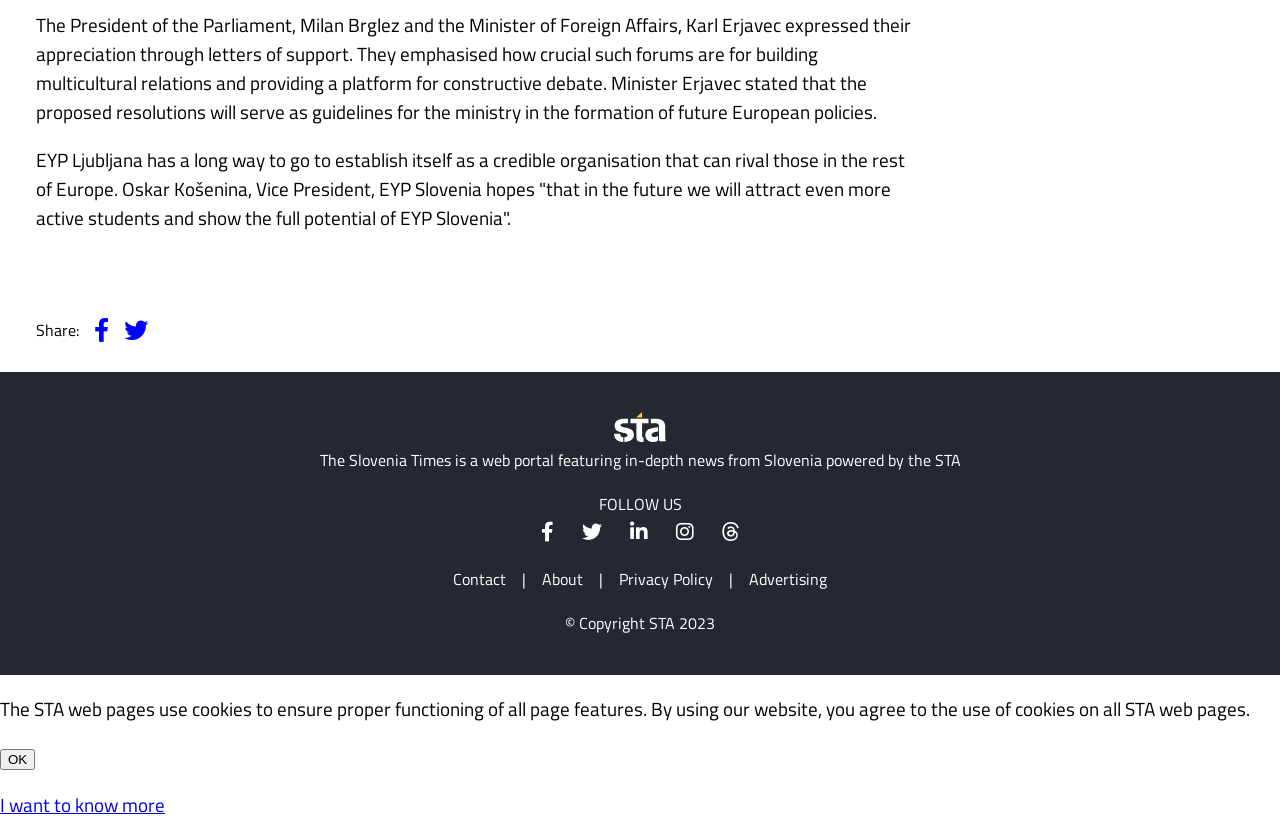Can you specify the bounding box coordinates for the region that should be clicked to fulfill this instruction: "Contact us".

[0.345, 0.676, 0.405, 0.705]